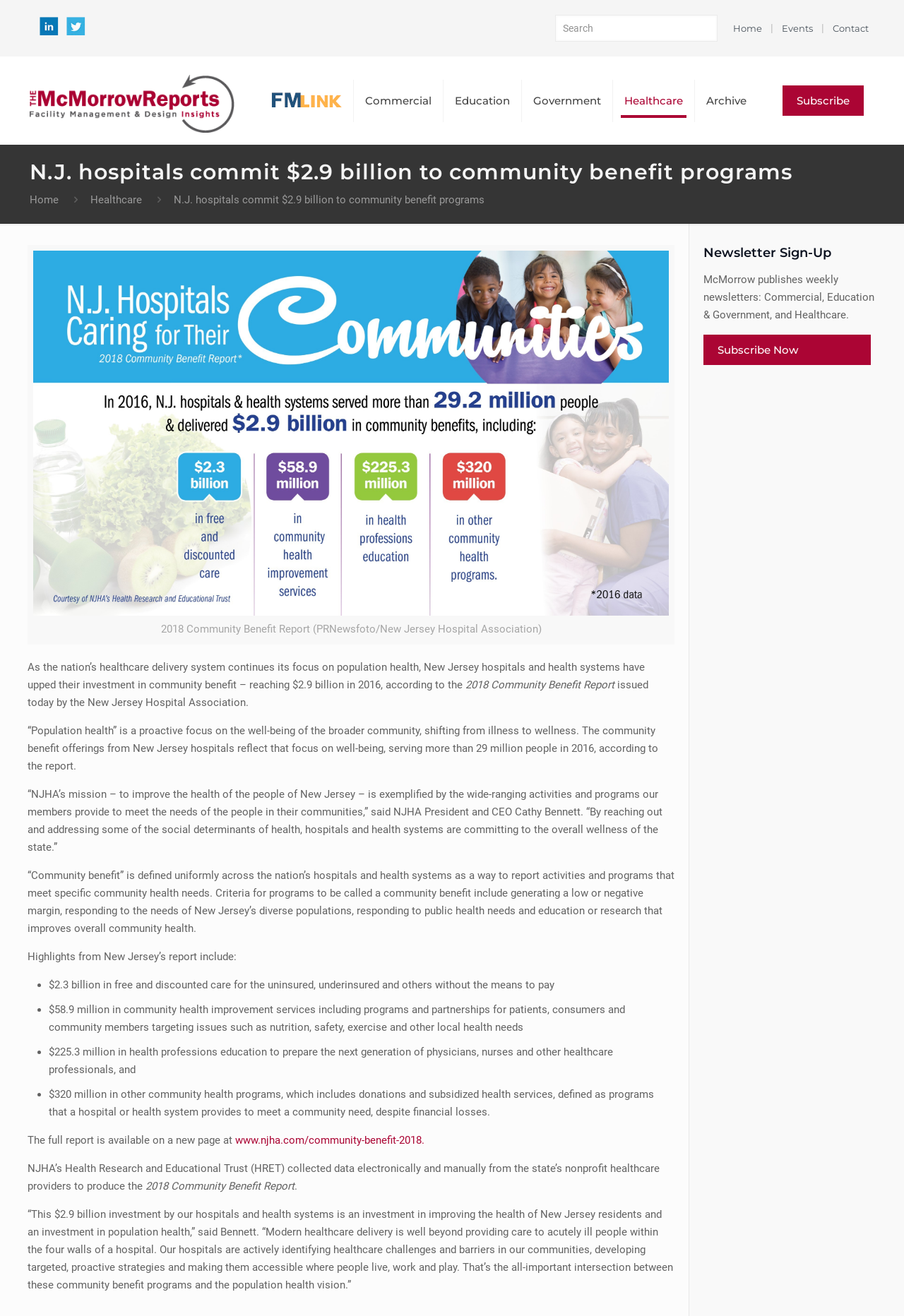What is the name of the report issued by the New Jersey Hospital Association?
Kindly offer a comprehensive and detailed response to the question.

Based on the webpage content, it is mentioned that '...according to the 2018 Community Benefit Report issued today by the New Jersey Hospital Association.' which indicates that the name of the report is 2018 Community Benefit Report.